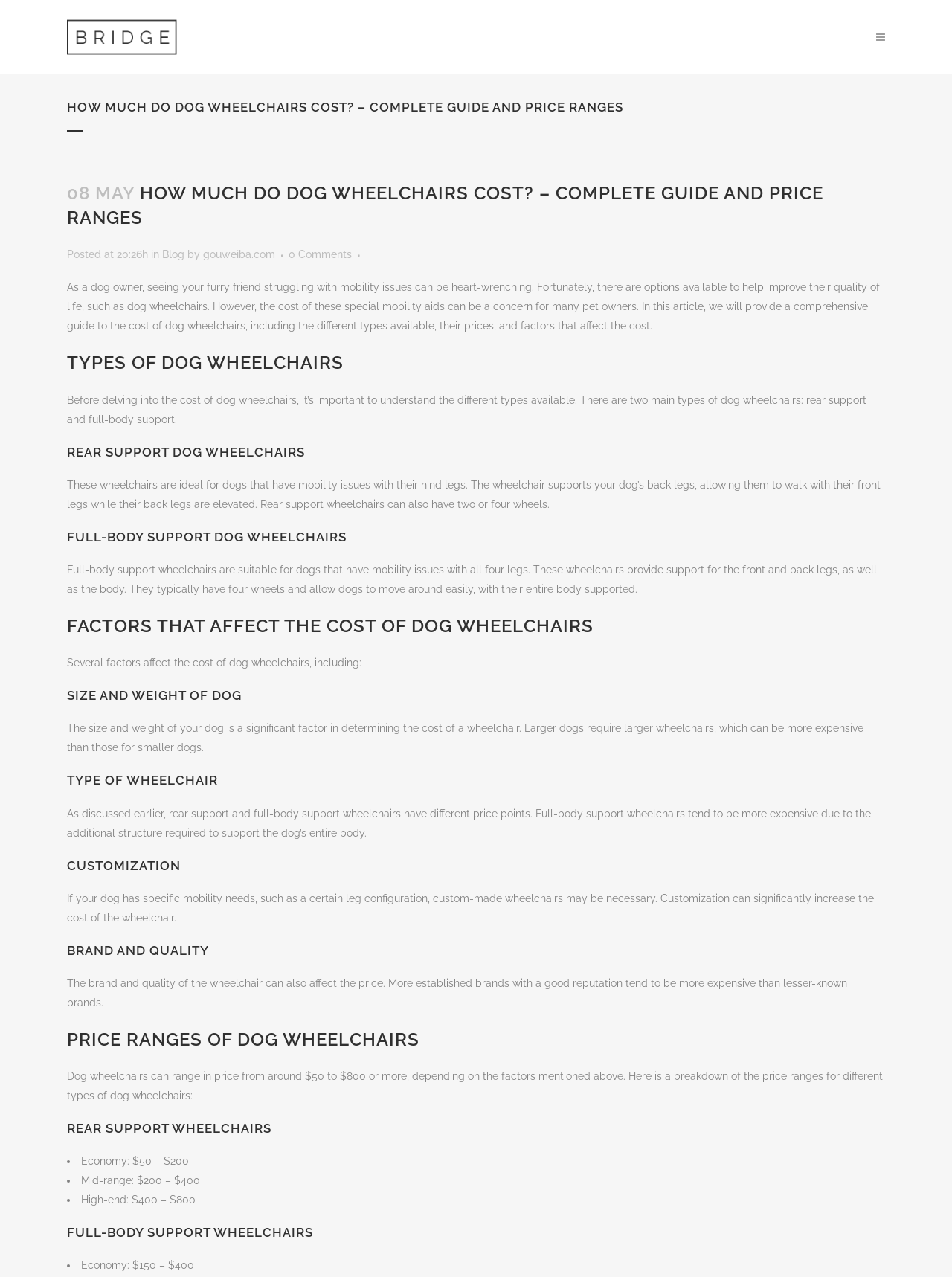Describe all the significant parts and information present on the webpage.

The webpage is about dog wheelchairs, specifically discussing their cost and providing a comprehensive guide. At the top, there are five identical logo images aligned horizontally. Below the logos, there is a layout table with a link to a social media platform on the right side. 

The main content of the webpage is divided into sections, each with a heading. The first section is an introduction, which explains the purpose of the article and the importance of dog wheelchairs for pet owners. 

The next section is about the types of dog wheelchairs, which are categorized into two main types: rear support and full-body support. Each type is explained in detail, including their features and purposes. 

Following this section is a discussion on the factors that affect the cost of dog wheelchairs, including the size and weight of the dog, type of wheelchair, customization, and brand and quality. 

The final section provides a breakdown of the price ranges for different types of dog wheelchairs, including rear support and full-body support wheelchairs. The prices range from around $50 to $800 or more, depending on the factors mentioned earlier. The price ranges are further divided into economy, mid-range, and high-end categories.